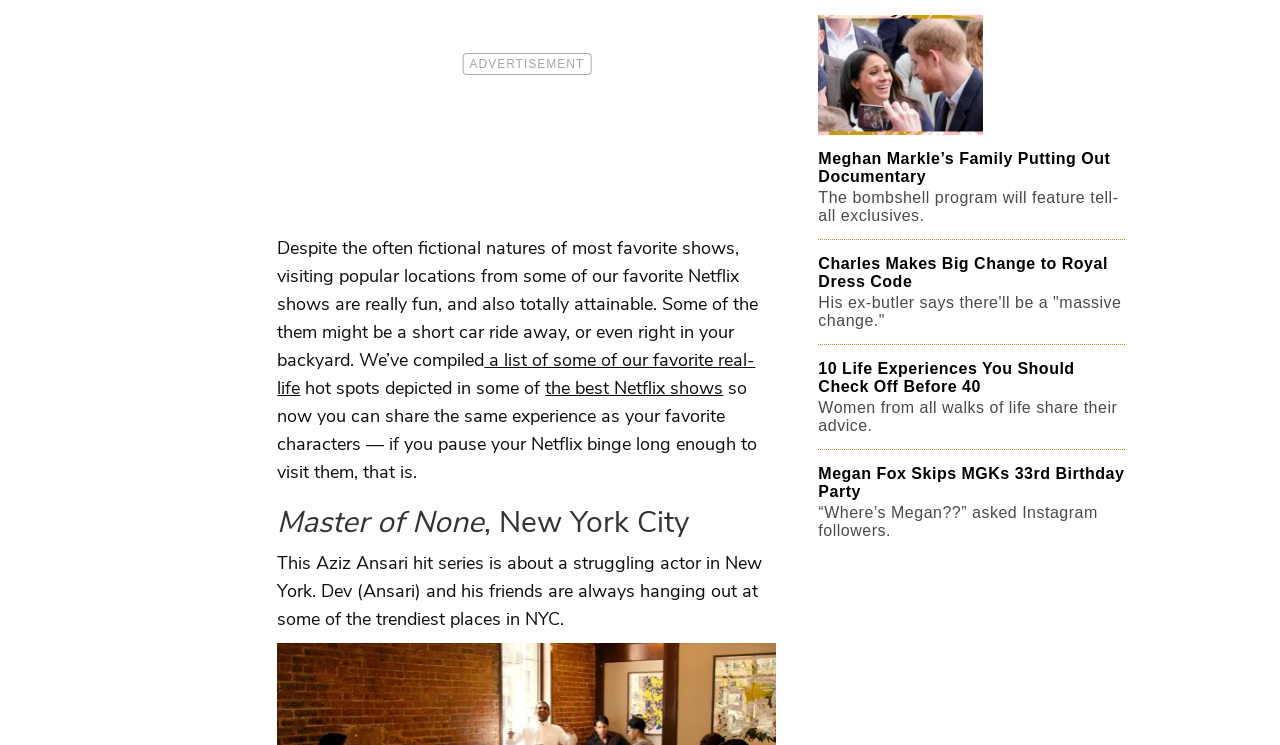Please give a succinct answer using a single word or phrase:
What is the topic of the first article?

Master of None